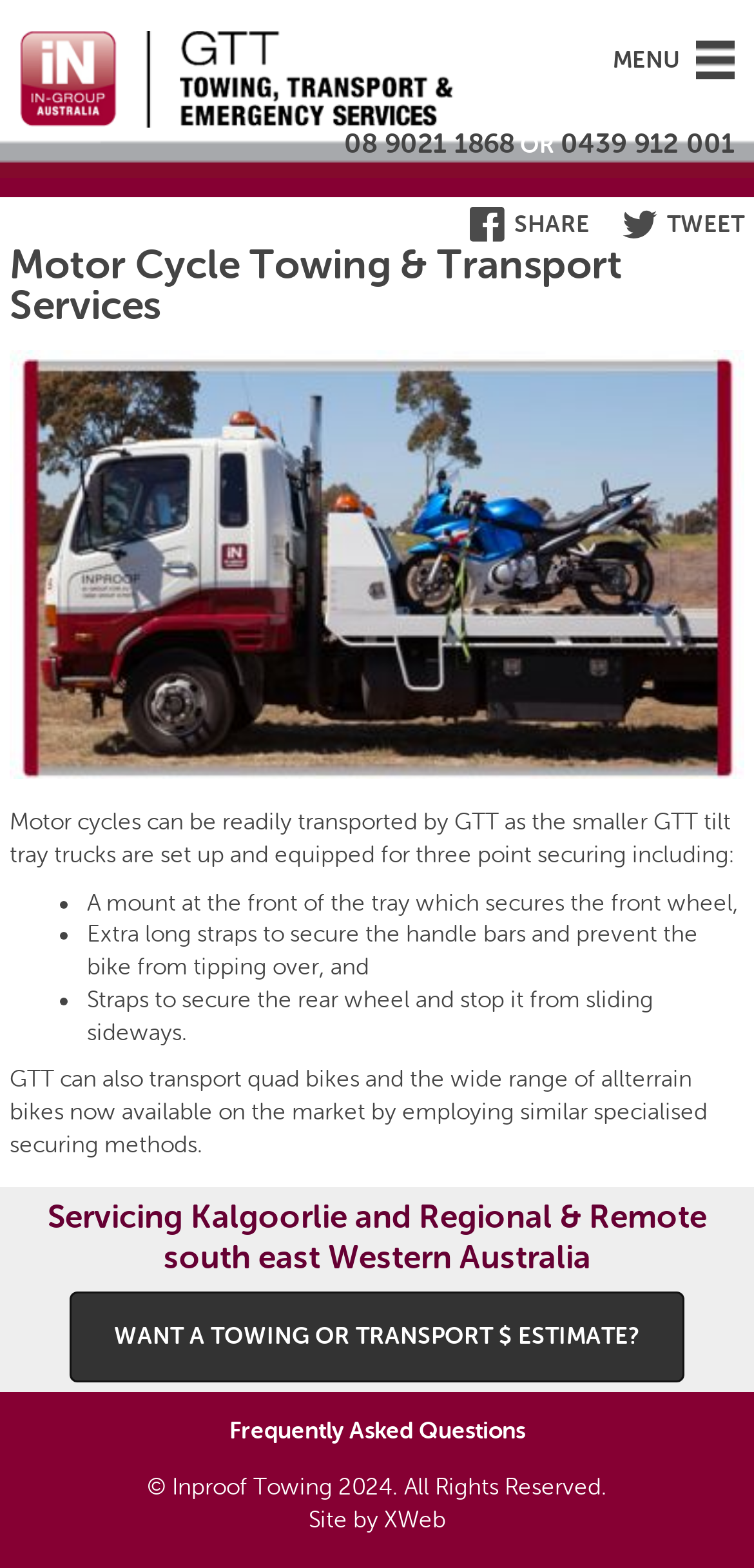Please locate the bounding box coordinates for the element that should be clicked to achieve the following instruction: "Enter your name". Ensure the coordinates are given as four float numbers between 0 and 1, i.e., [left, top, right, bottom].

None